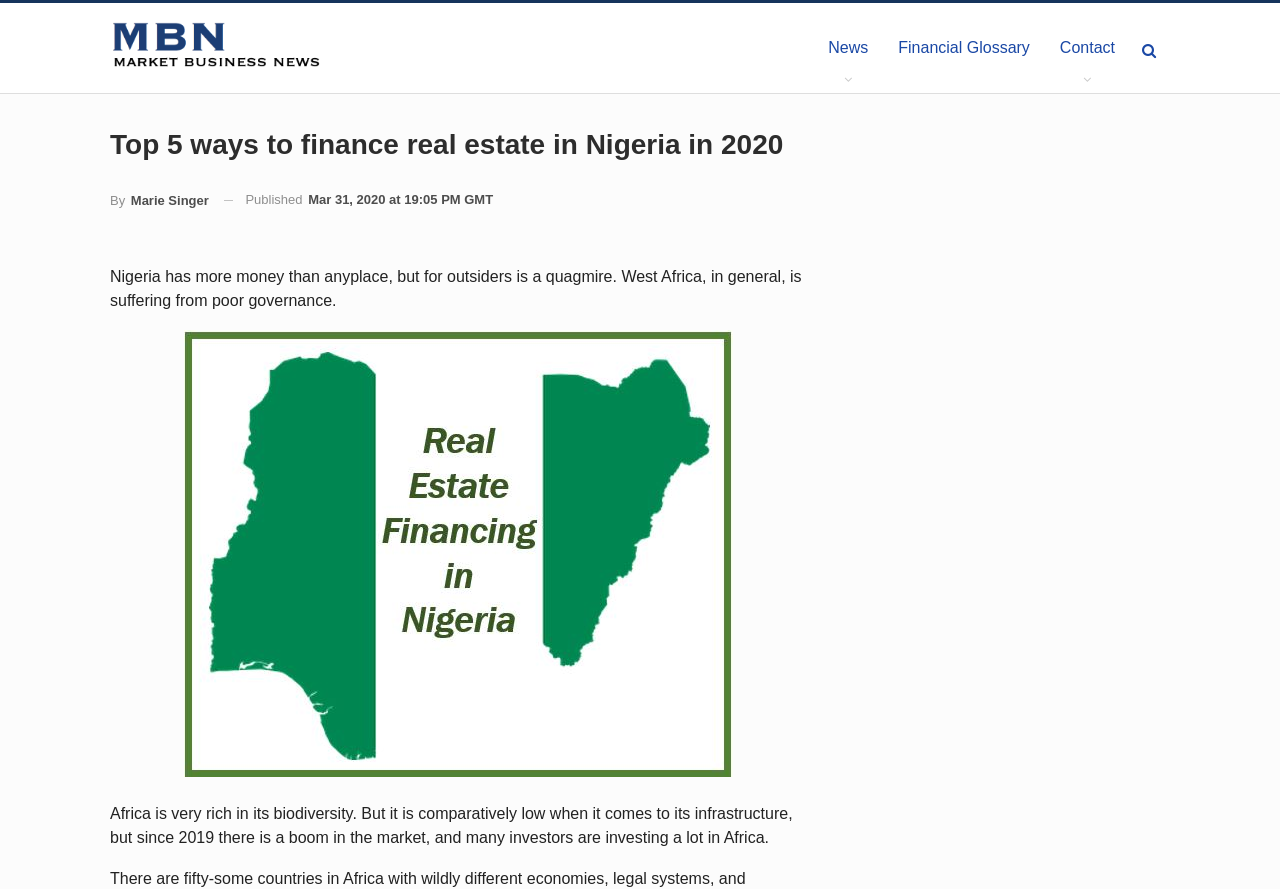Please determine the main heading text of this webpage.

Top 5 ways to finance real estate in Nigeria in 2020